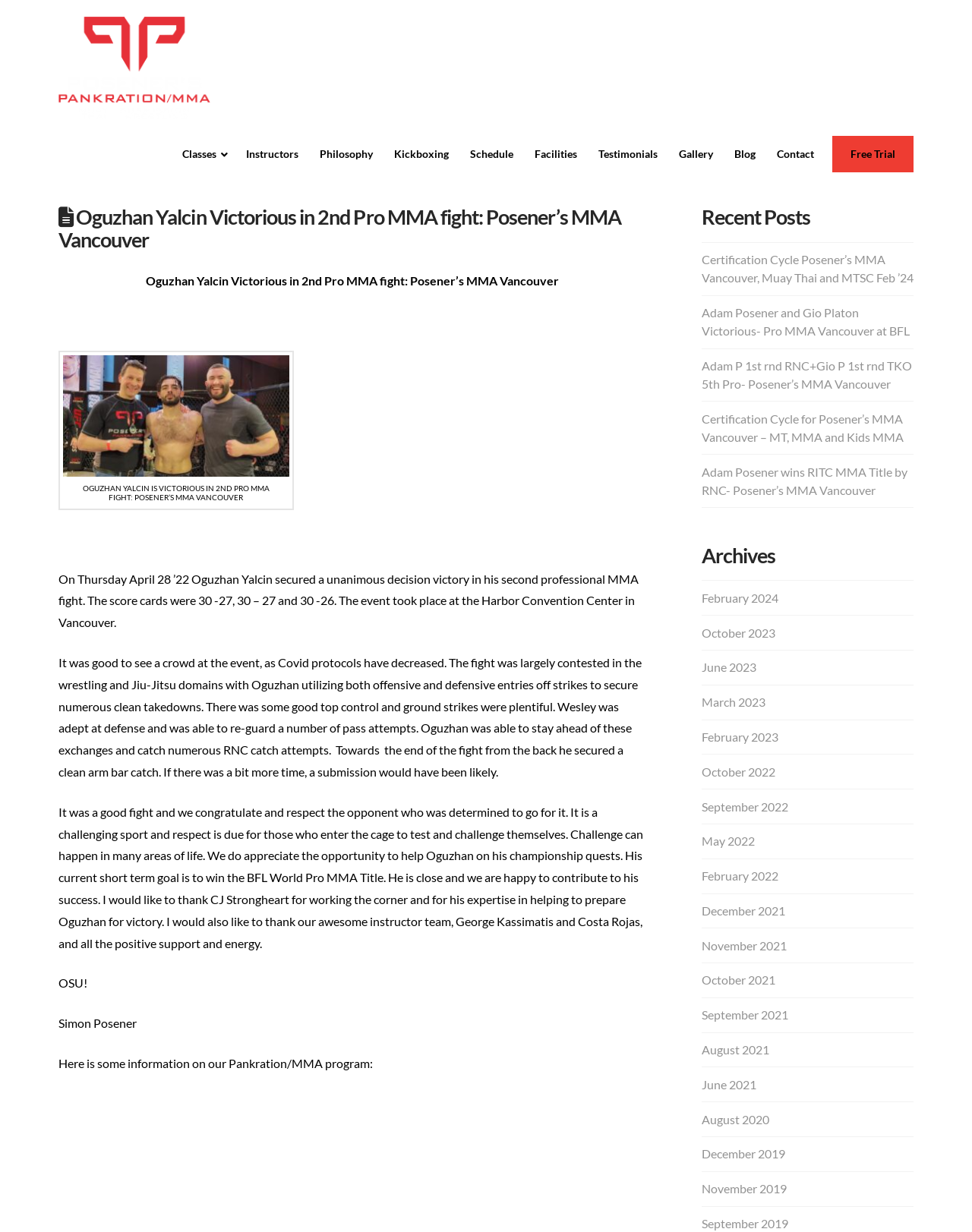Write a detailed summary of the webpage, including text, images, and layout.

This webpage is about Posener's MMA Vancouver, a martial arts school, and features an article about Oguzhan Yalcin's victory in his 2nd Pro MMA fight. At the top of the page, there is a logo and a navigation menu with links to various sections of the website, including classes, instructors, philosophy, and more.

Below the navigation menu, there is a header section with a title "Oguzhan Yalcin Victorious in 2nd Pro MMA fight: Posener's MMA Vancouver" and an image of Posener's MMA Vancouver. The article begins with a brief summary of Oguzhan Yalcin's victory, followed by a detailed description of the fight, including the scorecards and the techniques used.

The article is divided into several paragraphs, with the main content taking up most of the page. There are also several links to other articles and sections of the website, including recent posts and archives, which are located on the right-hand side of the page.

At the bottom of the page, there is a section with information about the Pankration/MMA program offered by Posener's MMA Vancouver. The page also includes several images, including a logo and a photo of Oguzhan Yalcin. Overall, the webpage is well-organized and easy to navigate, with a clear focus on sharing news and information about Posener's MMA Vancouver and its students.